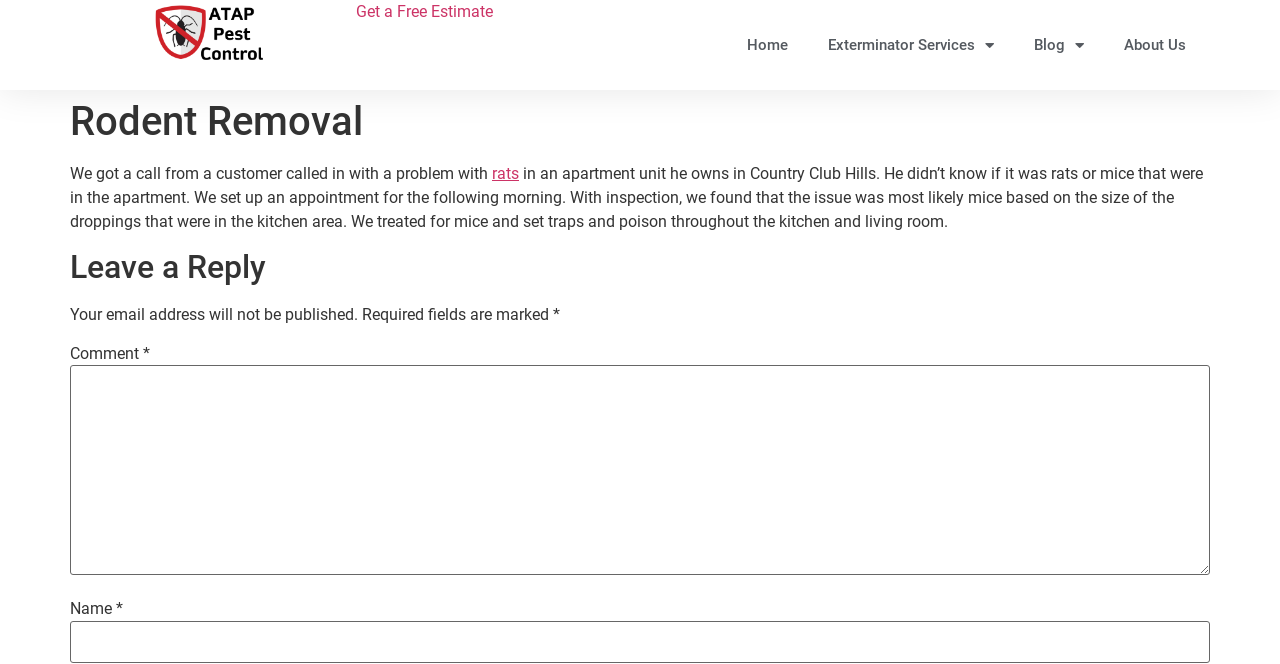Create a detailed description of the webpage's content and layout.

The webpage is about rodent removal services in Chicago, Illinois. At the top, there are five links: an empty link, "Get a Free Estimate", "Home", "Exterminator Services" with a dropdown menu, and "Blog" with a dropdown menu, followed by "About Us". 

Below these links, there is a header section with a heading "Rodent Removal". 

The main content of the webpage is a story about a customer who had a problem with rodents in an apartment unit. The text describes the customer's issue, the inspection process, and the solution provided by the rodent removal service. 

Underneath the story, there is a section for leaving a reply. This section includes a heading "Leave a Reply", a note stating that email addresses will not be published, and a required field marked with an asterisk. There are two text boxes, one for comments and one for the name, both of which are required fields.